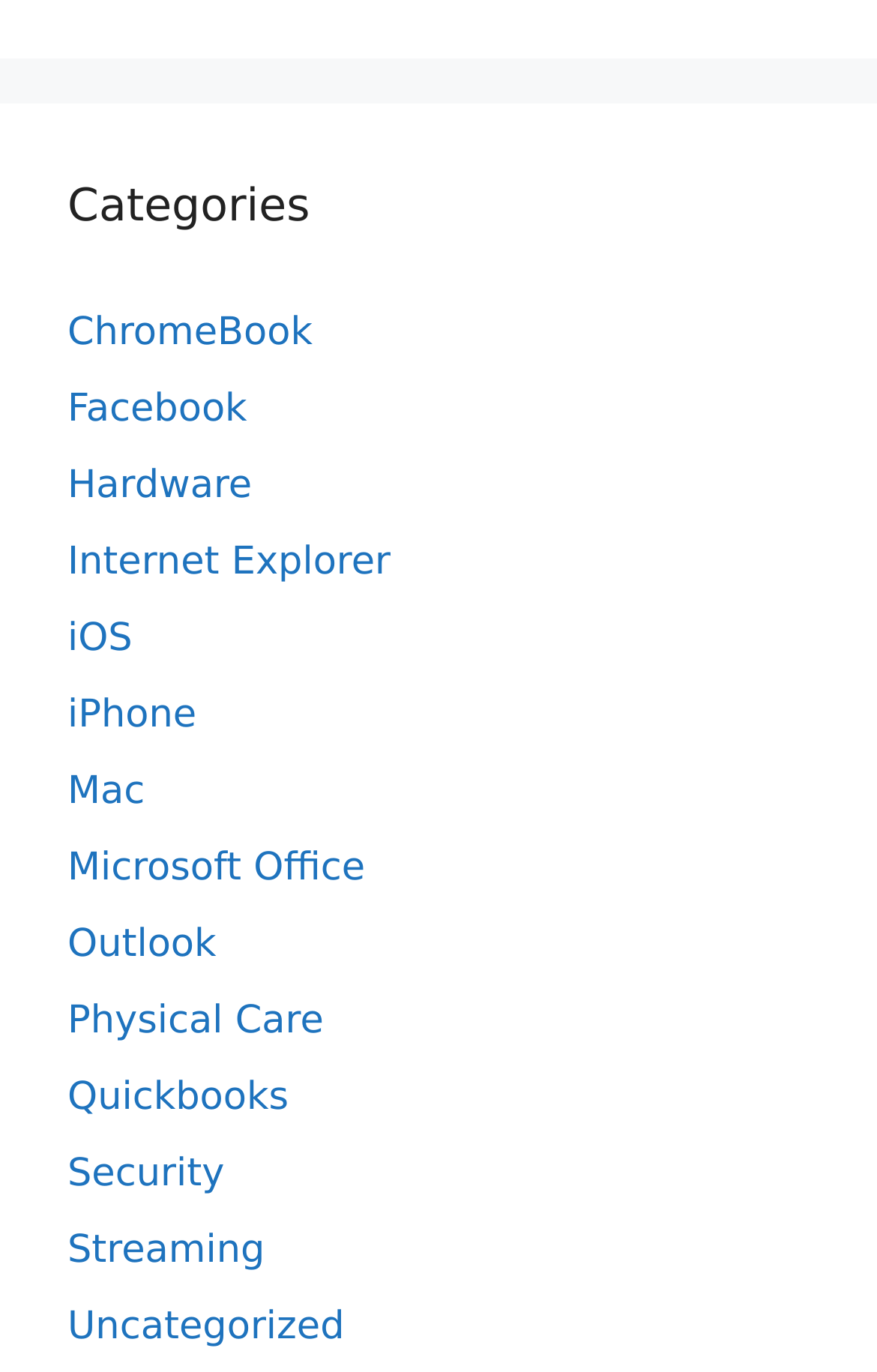Show the bounding box coordinates for the HTML element described as: "Mac".

[0.077, 0.561, 0.165, 0.594]